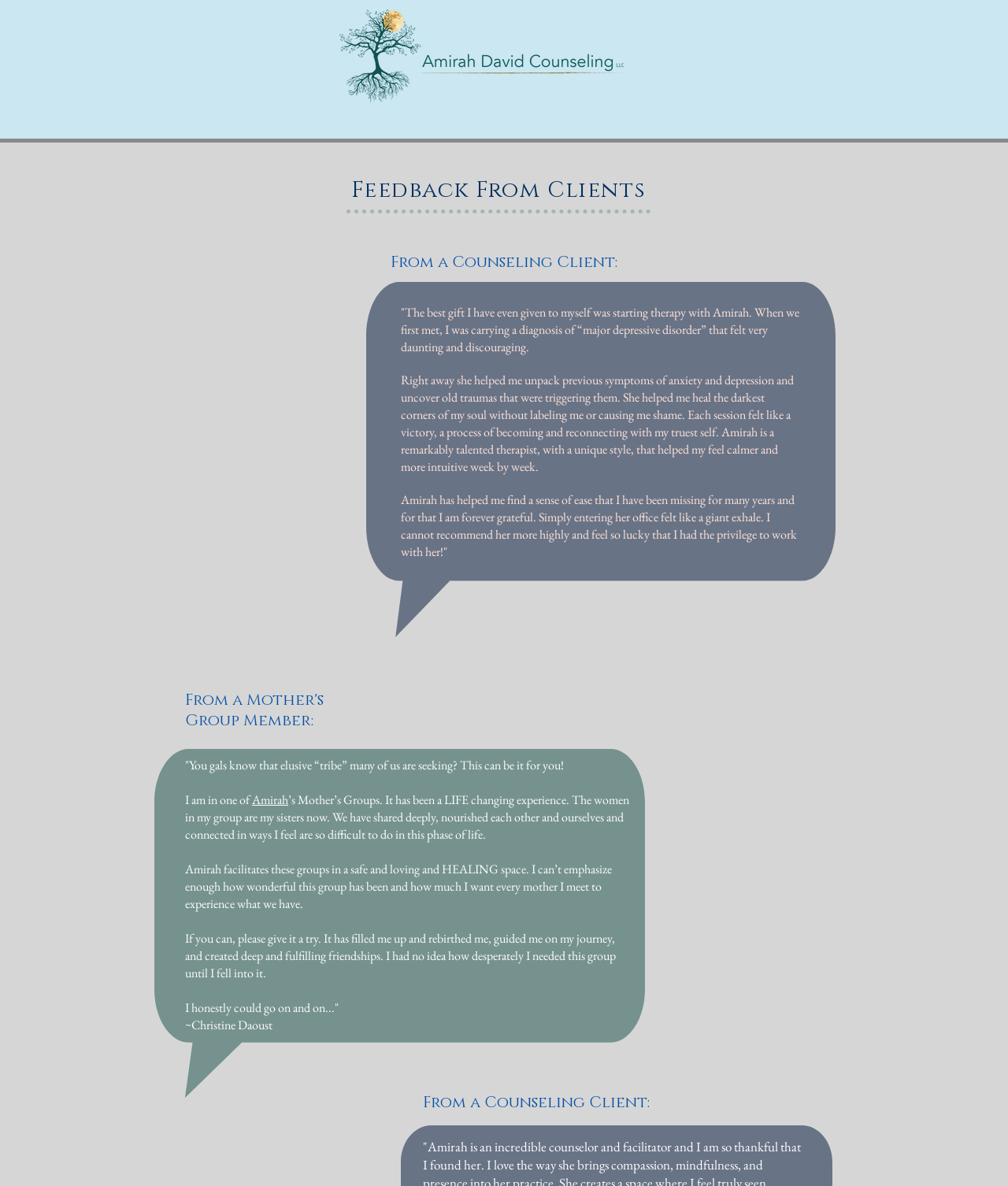Answer the question using only a single word or phrase: 
How many client feedbacks are displayed?

3